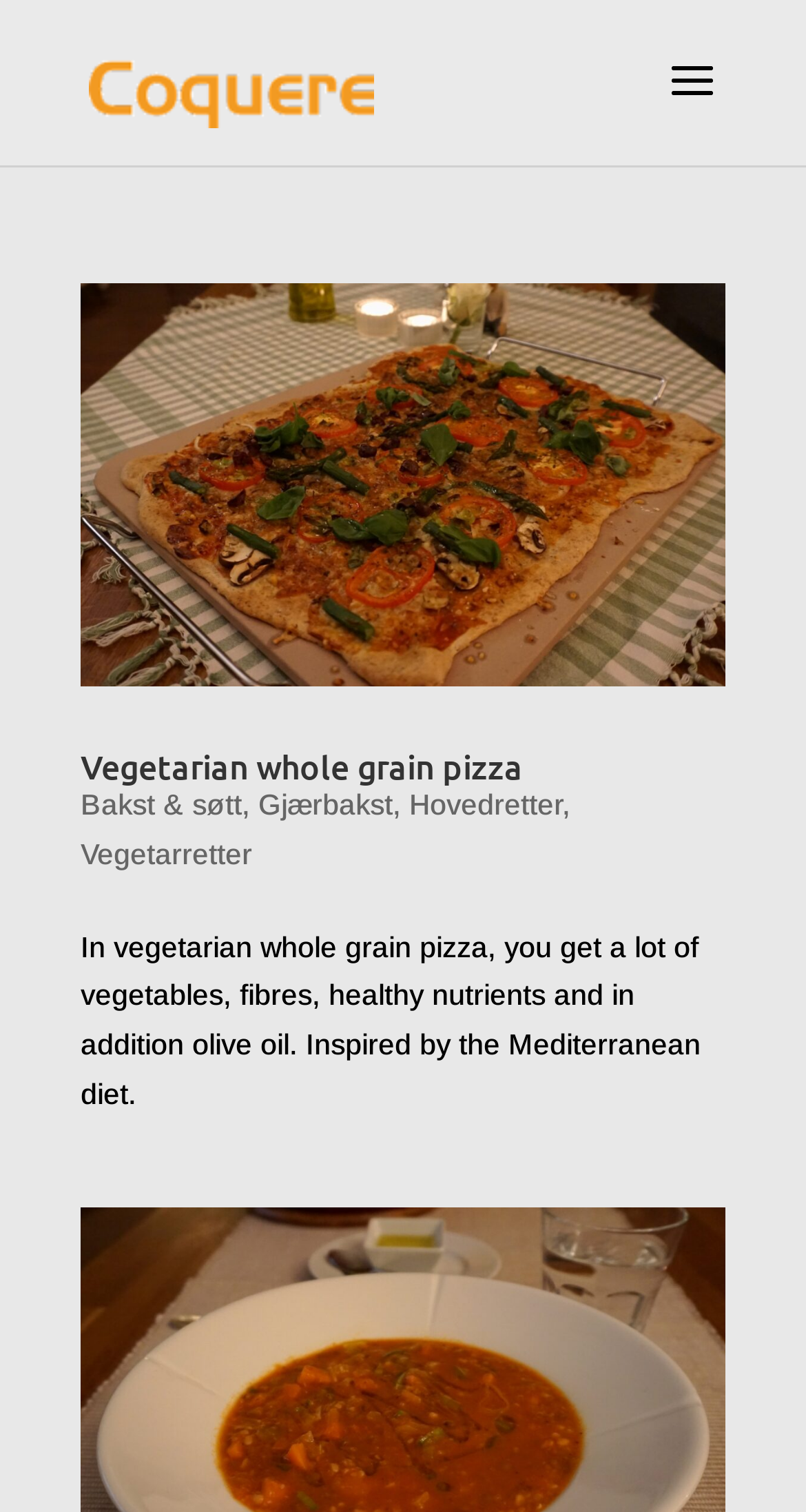What is the primary ingredient mentioned in the pizza description?
Give a comprehensive and detailed explanation for the question.

The static text element describes the ingredients of the vegetarian whole grain pizza, mentioning 'a lot of vegetables' as one of the primary ingredients. This suggests that vegetables are a key component of this type of pizza.